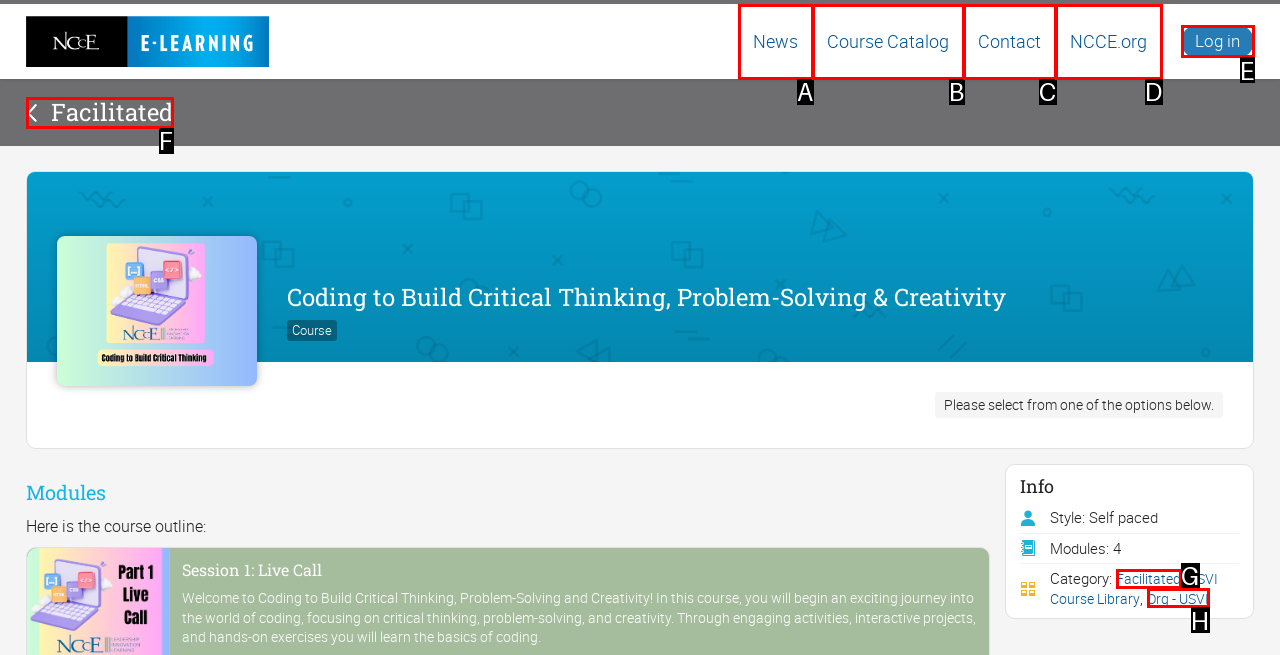Determine the HTML element to be clicked to complete the task: Log in. Answer by giving the letter of the selected option.

E